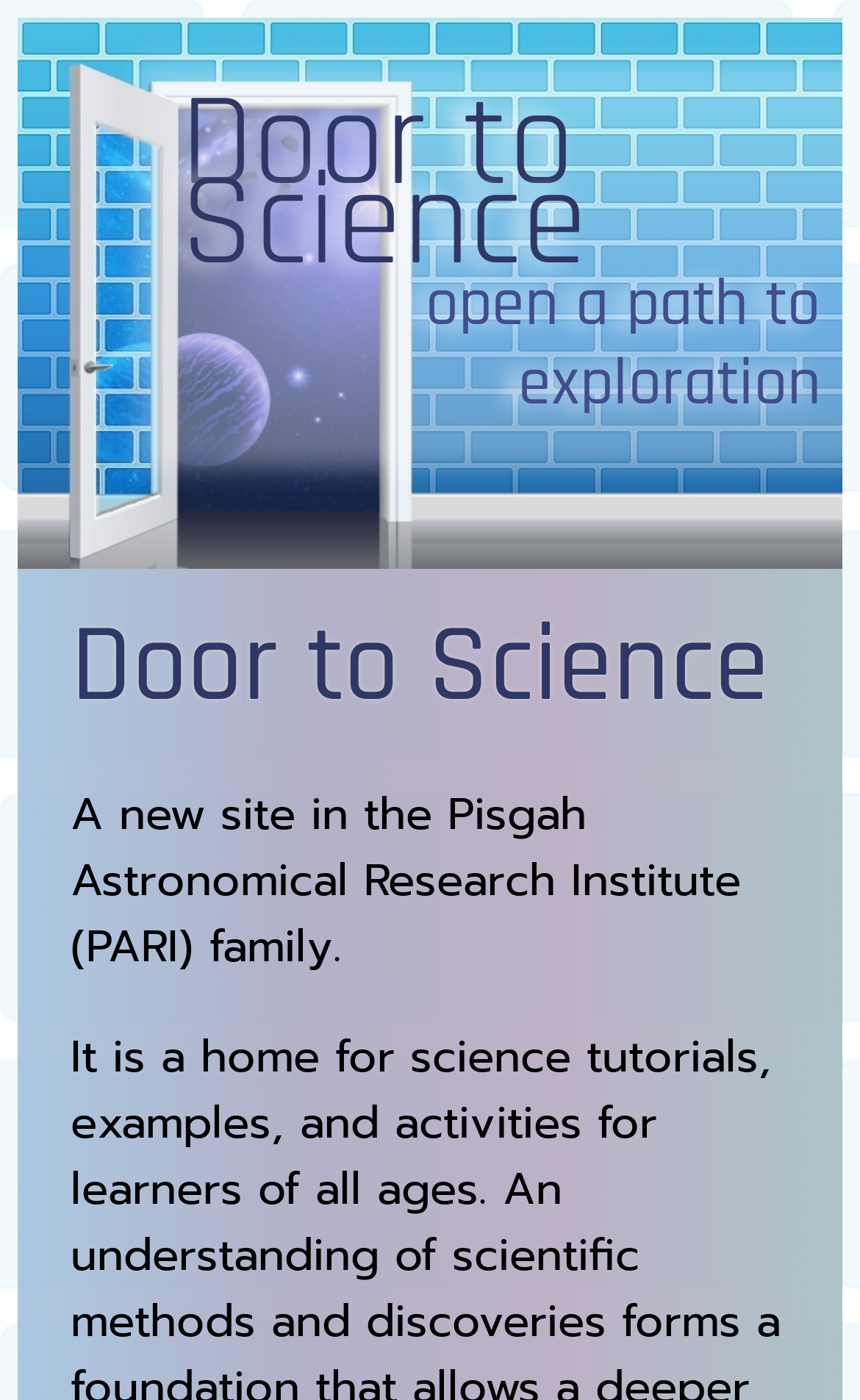What is the title or heading displayed on the webpage?

Door to Science